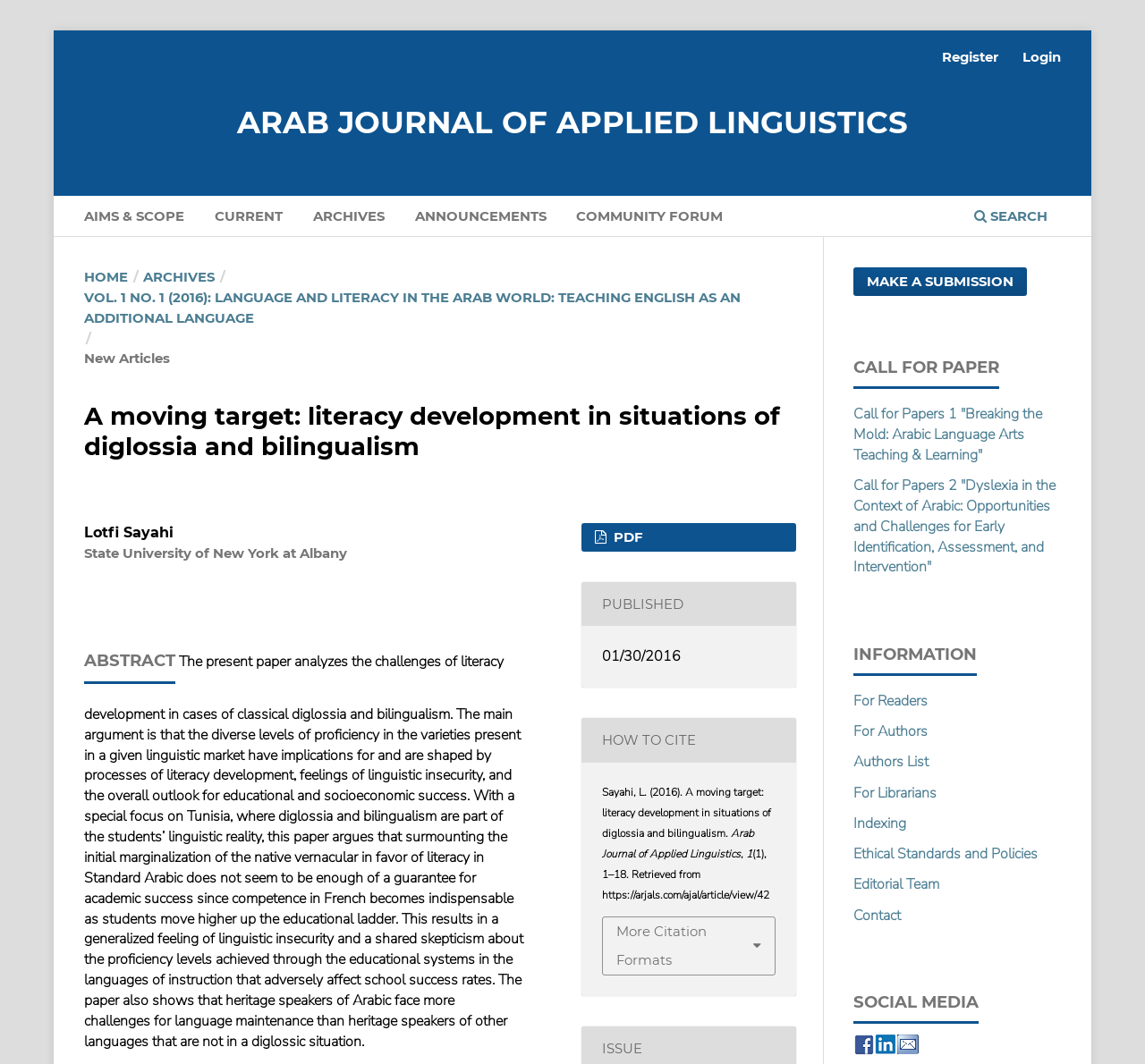Provide the bounding box coordinates for the area that should be clicked to complete the instruction: "Make a submission".

[0.746, 0.251, 0.897, 0.278]